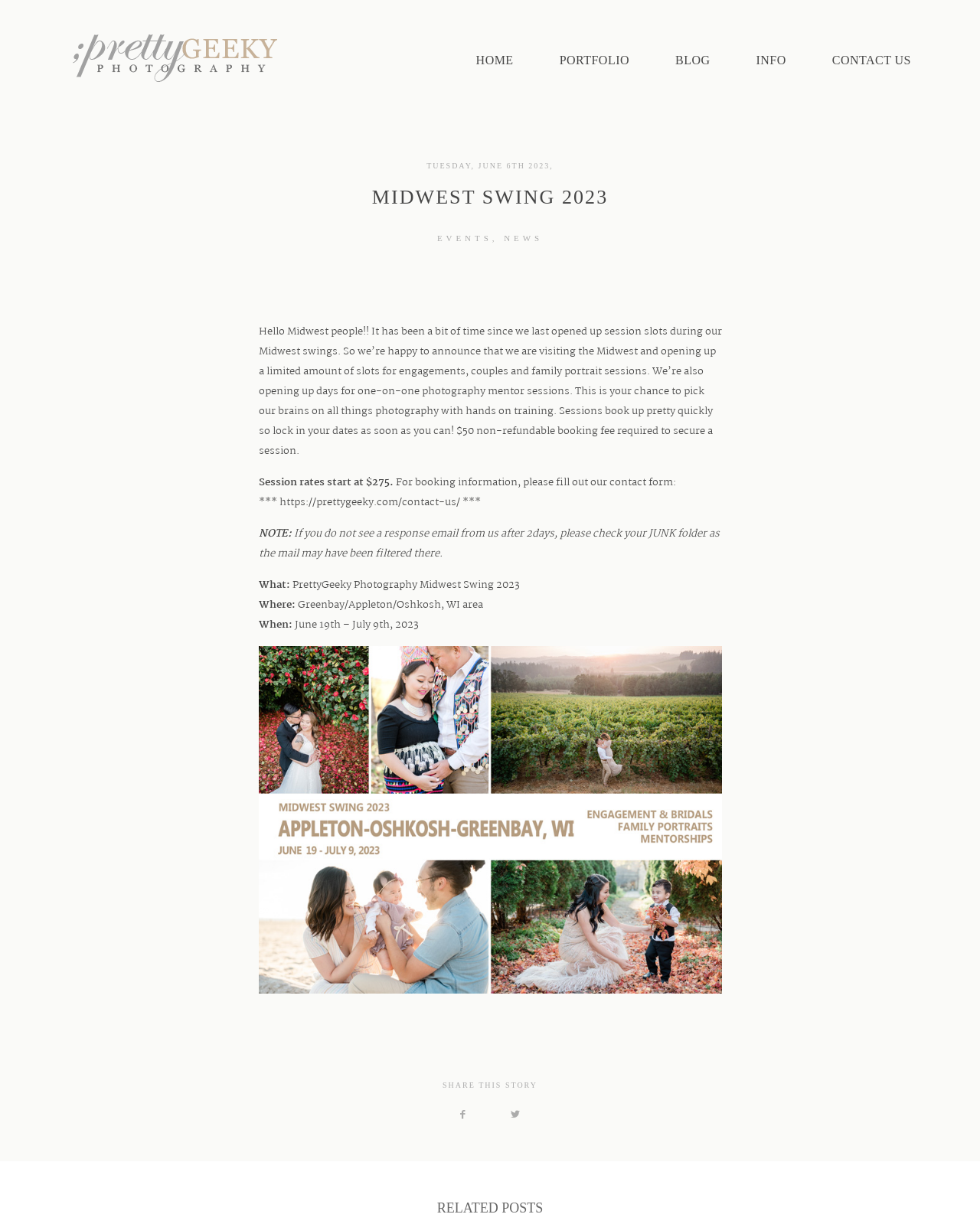Find the bounding box coordinates for the element that must be clicked to complete the instruction: "Read the 'MIDWEST SWING 2023' article". The coordinates should be four float numbers between 0 and 1, indicated as [left, top, right, bottom].

[0.219, 0.151, 0.781, 0.171]